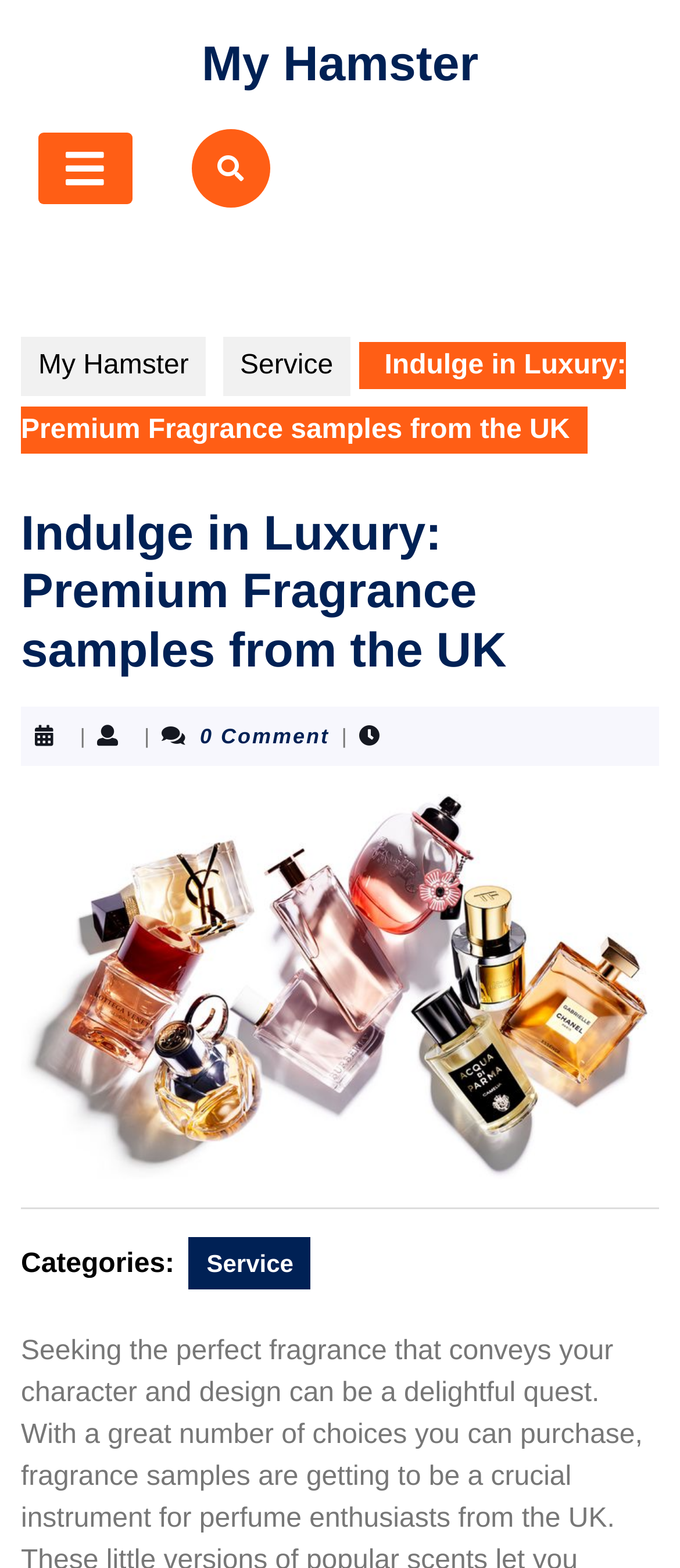What is the website's main topic?
Refer to the image and respond with a one-word or short-phrase answer.

Fragrance samples